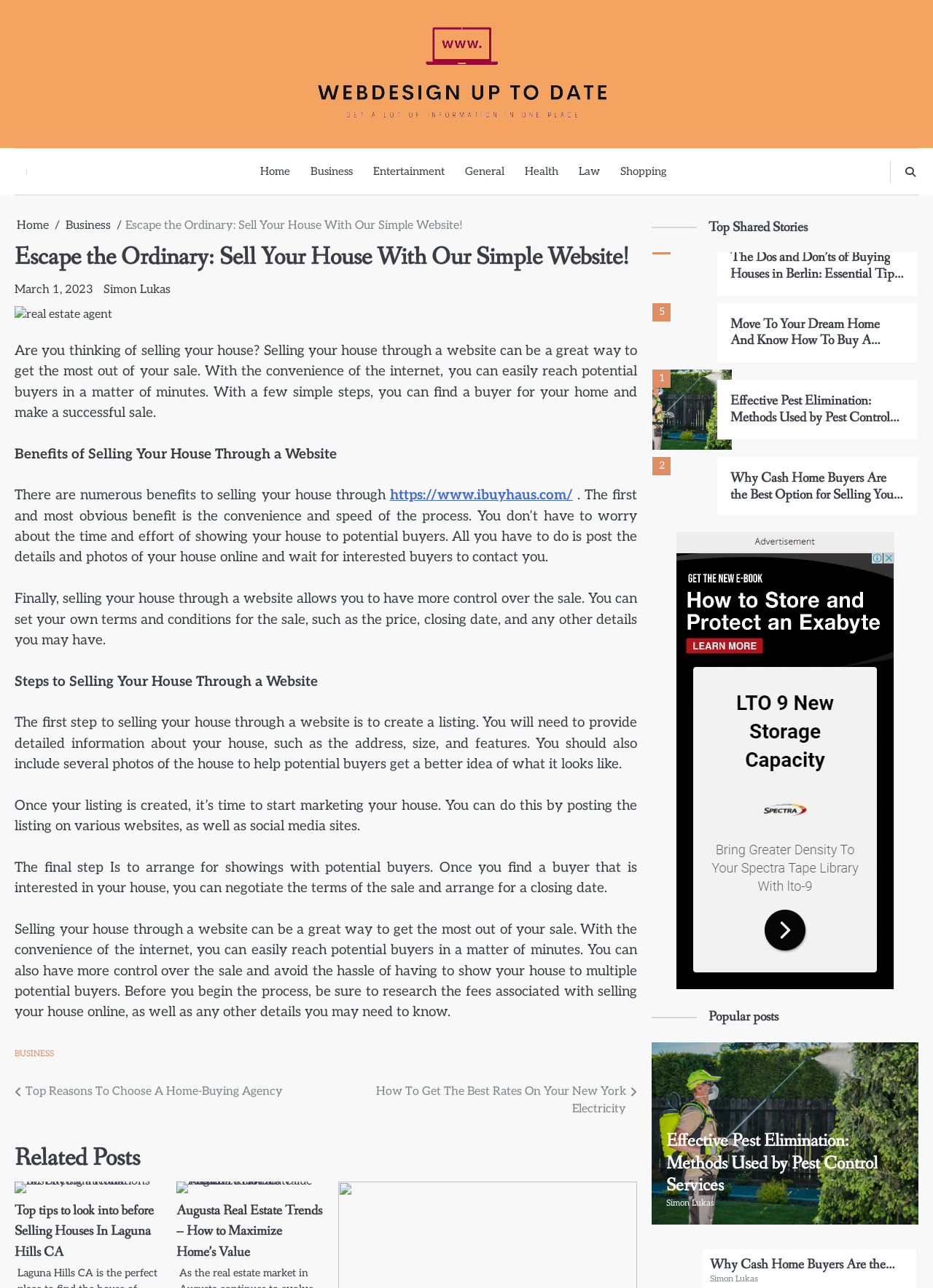Locate the bounding box coordinates of the segment that needs to be clicked to meet this instruction: "Read the article 'Escape the Ordinary: Sell Your House With Our Simple Website!' ".

[0.016, 0.188, 0.683, 0.213]